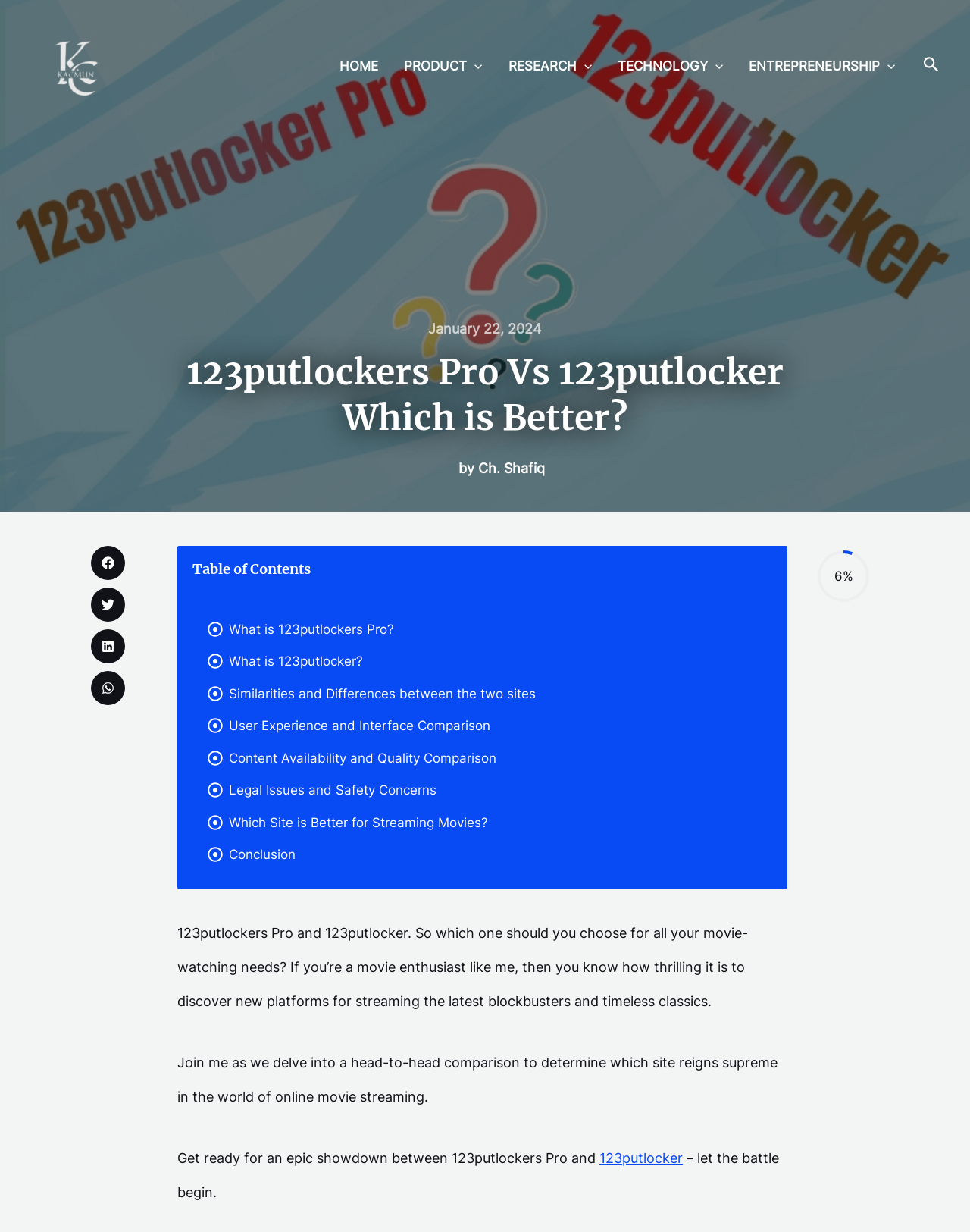Identify the bounding box coordinates of the clickable region required to complete the instruction: "visit our co-labs". The coordinates should be given as four float numbers within the range of 0 and 1, i.e., [left, top, right, bottom].

None